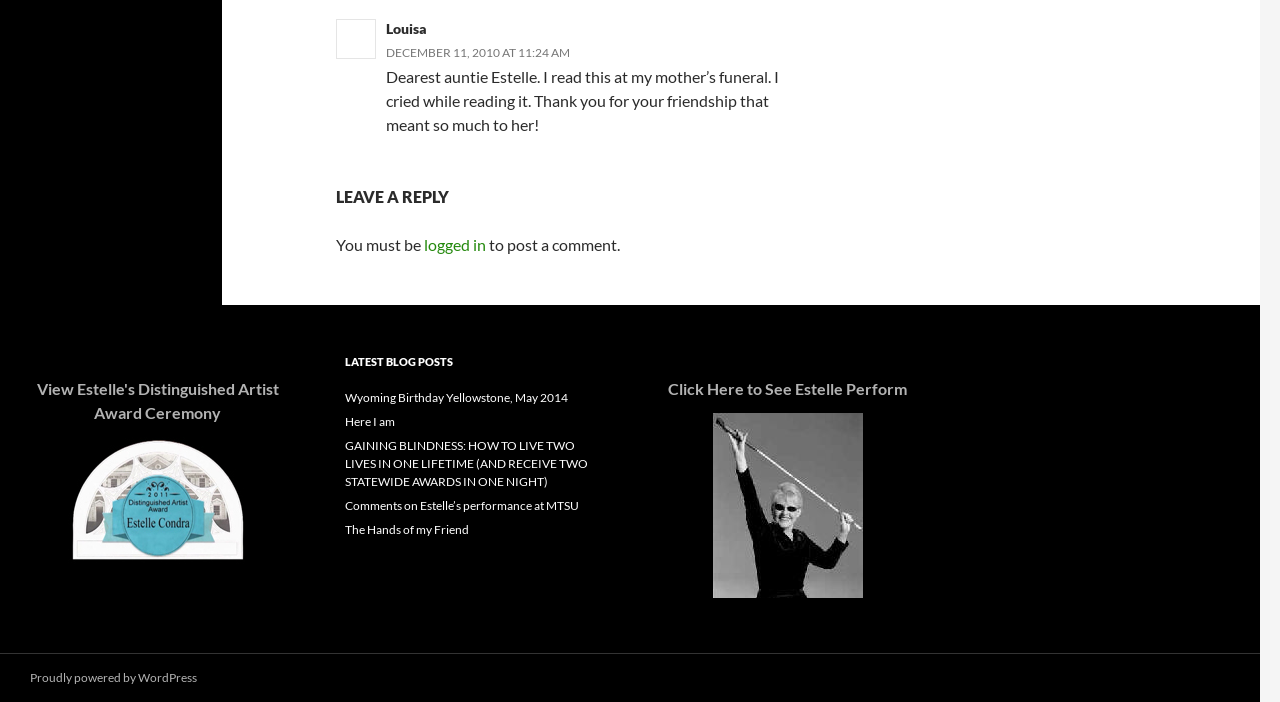Please find and report the bounding box coordinates of the element to click in order to perform the following action: "Click on the link to see Estelle perform". The coordinates should be expressed as four float numbers between 0 and 1, in the format [left, top, right, bottom].

[0.516, 0.588, 0.715, 0.852]